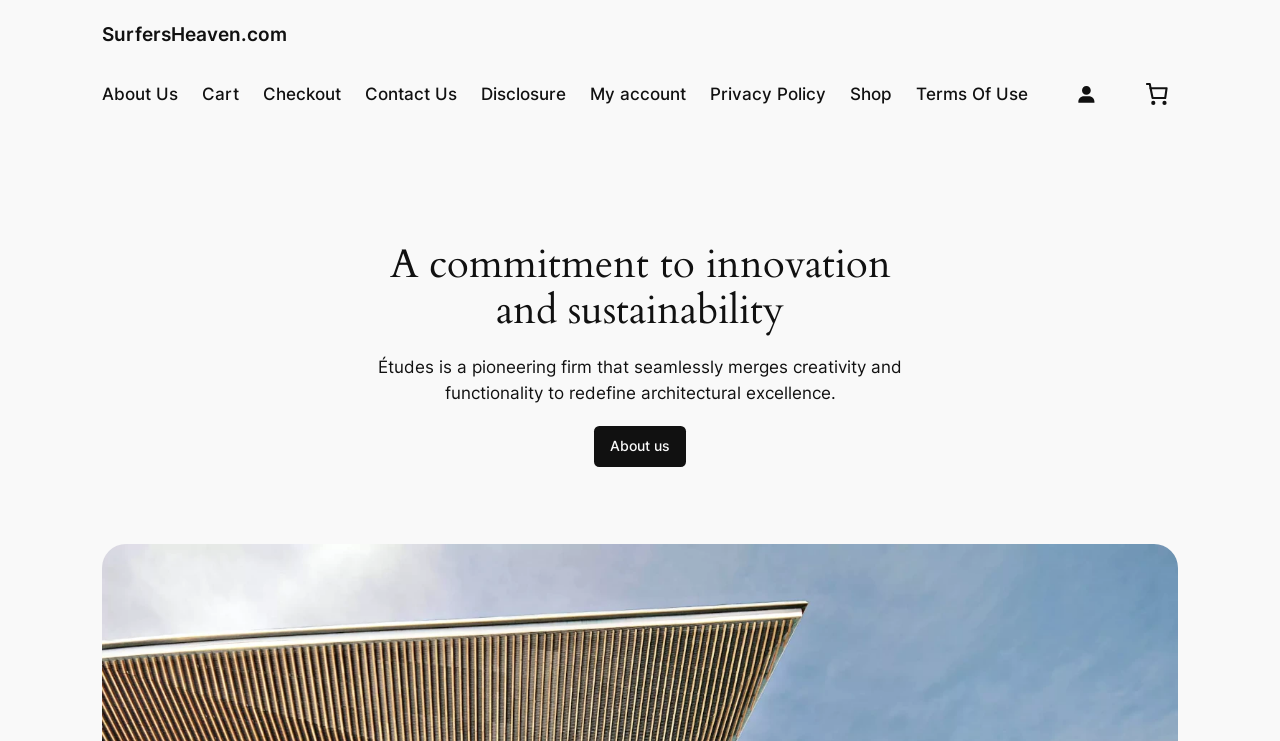Please find the bounding box coordinates of the element that must be clicked to perform the given instruction: "view cart". The coordinates should be four float numbers from 0 to 1, i.e., [left, top, right, bottom].

[0.887, 0.093, 0.92, 0.161]